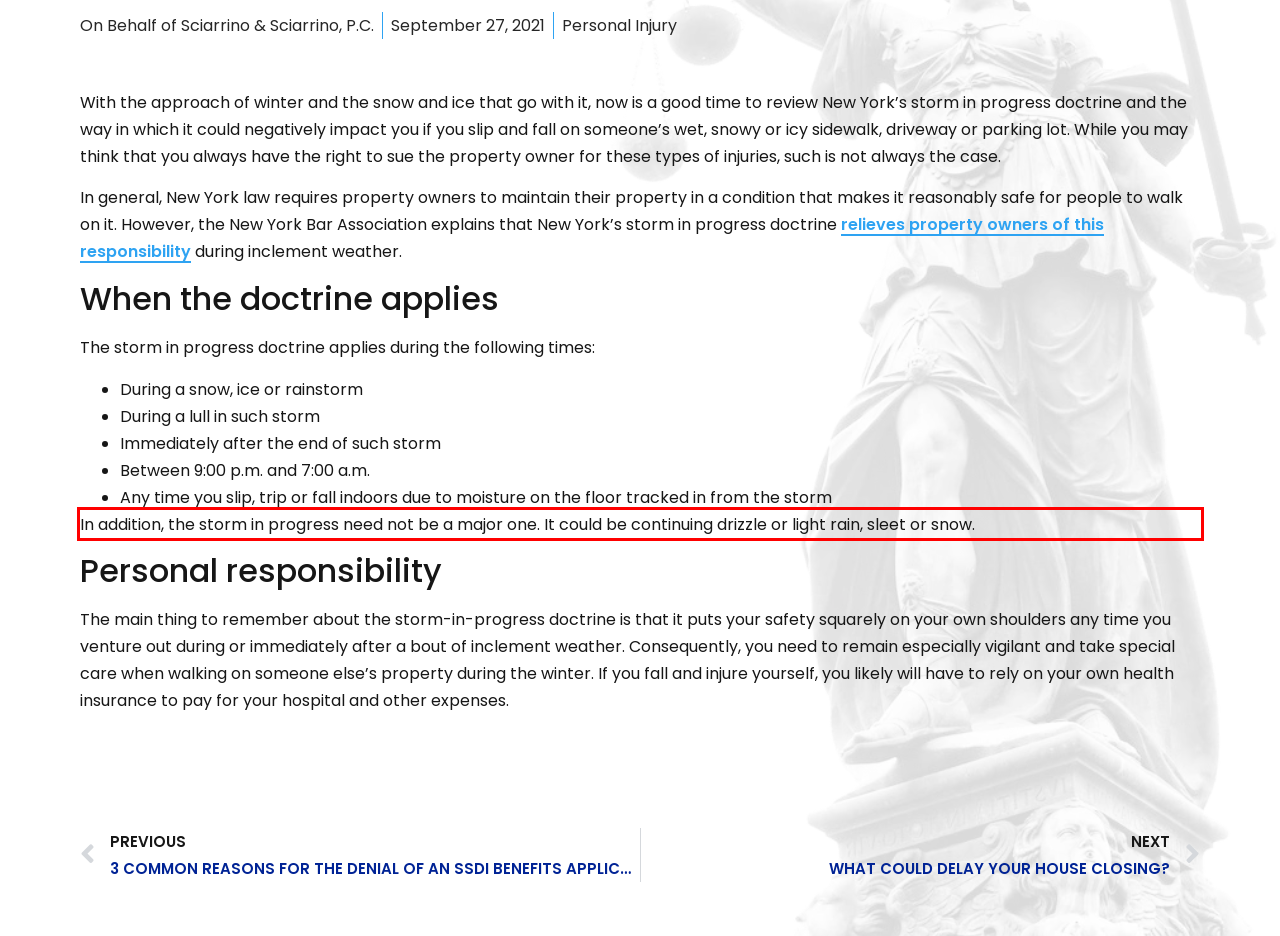From the given screenshot of a webpage, identify the red bounding box and extract the text content within it.

In addition, the storm in progress need not be a major one. It could be continuing drizzle or light rain, sleet or snow.